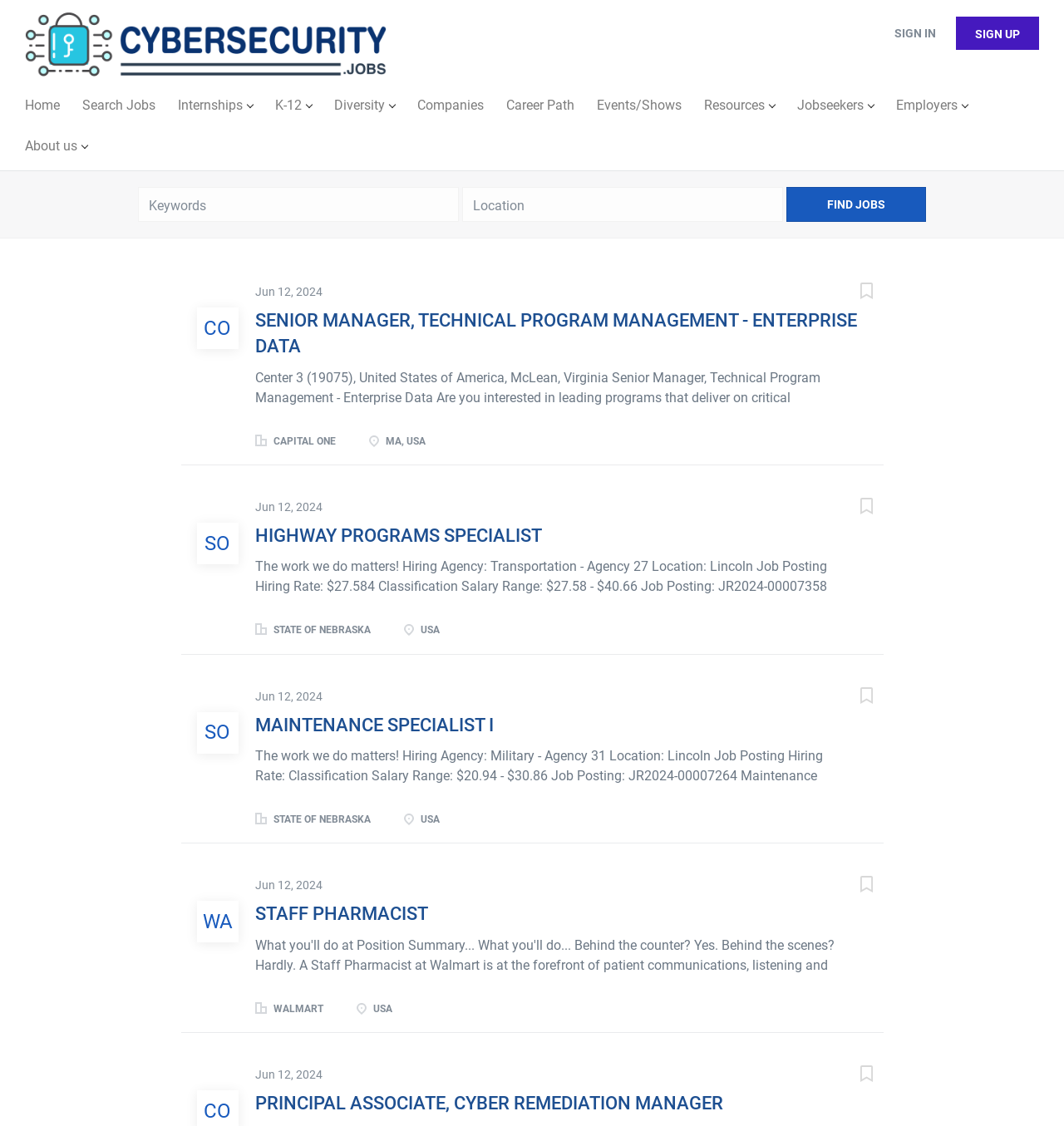Provide a short answer to the following question with just one word or phrase: What is the location of the 'SENIOR MANAGER, TECHNICAL PROGRAM MANAGEMENT - ENTERPRISE DATA' job?

McLean, Virginia